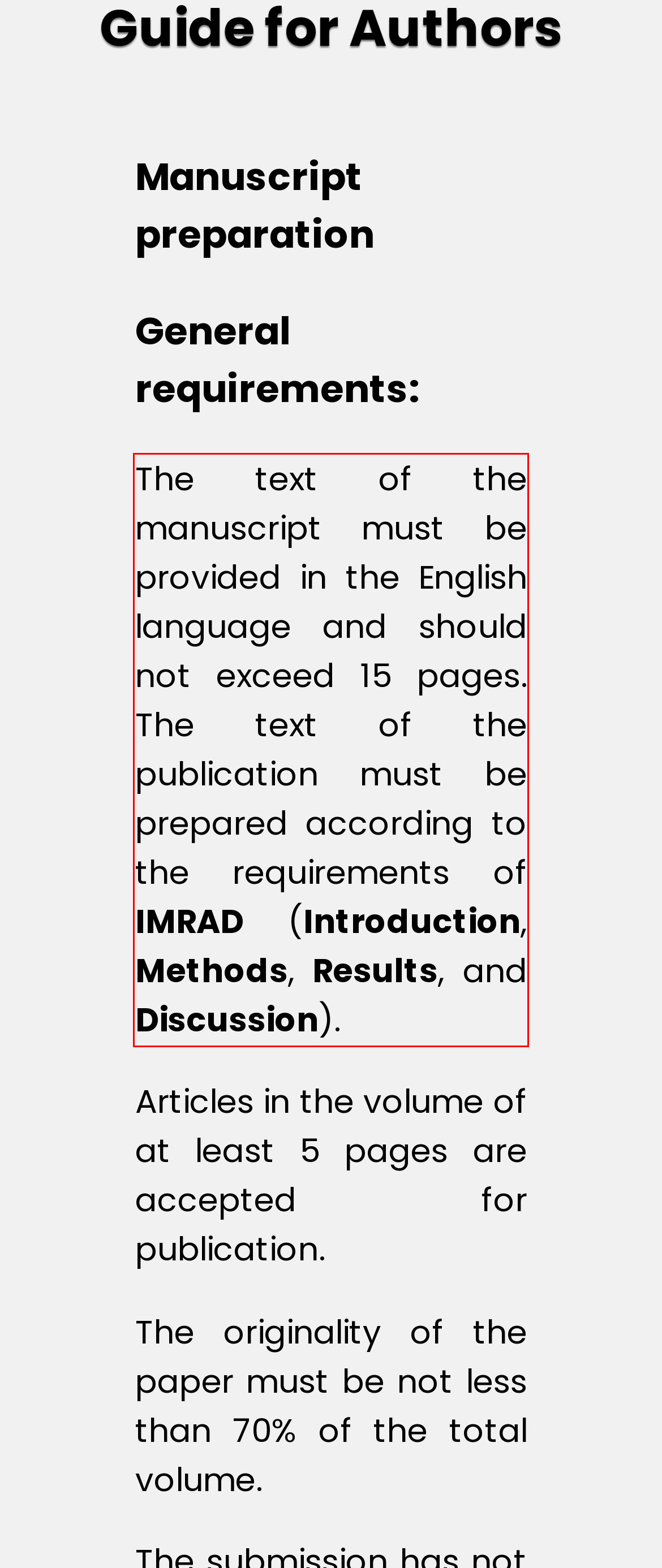Given a webpage screenshot, identify the text inside the red bounding box using OCR and extract it.

The text of the manuscript must be provided in the English language and should not exceed 15 pages. The text of the publication must be prepared according to the requirements of IMRAD (Introduction, Methods, Results, and Discussion).